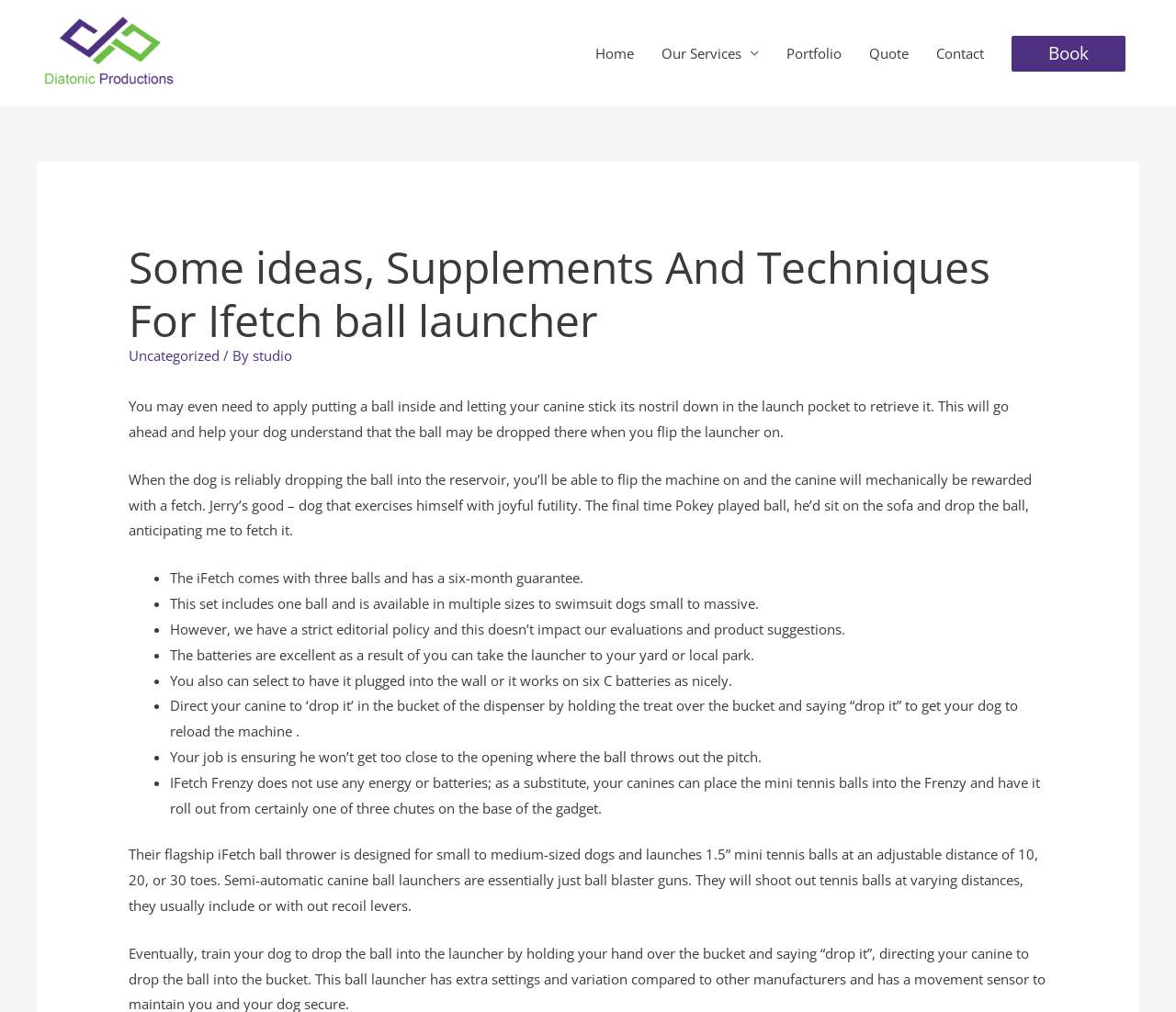Summarize the webpage with intricate details.

This webpage is about the iFetch ball launcher, a device designed for small to medium-sized dogs. At the top left corner, there is a logo of "Diatonic Productions" with a link to the website. Next to it, there is a navigation menu with links to "Home", "Our Services", "Portfolio", "Quote", "Contact", and "Book".

Below the navigation menu, there is a header section with a title "Some ideas, Supplements And Techniques For Ifetch ball launcher" and a subheading "Uncategorized" with a link to the category. The main content of the webpage is divided into several paragraphs of text, which provide information and tips on how to use the iFetch ball launcher with dogs.

The text explains that the device can be used to help dogs understand how to retrieve balls and provides instructions on how to train dogs to use it. There are also several bullet points listing the features and benefits of the iFetch ball launcher, including its adjustable distance settings, six-month guarantee, and battery life.

Throughout the webpage, there are no images, but there are several links to other pages and categories. The overall layout is organized, with clear headings and concise text.